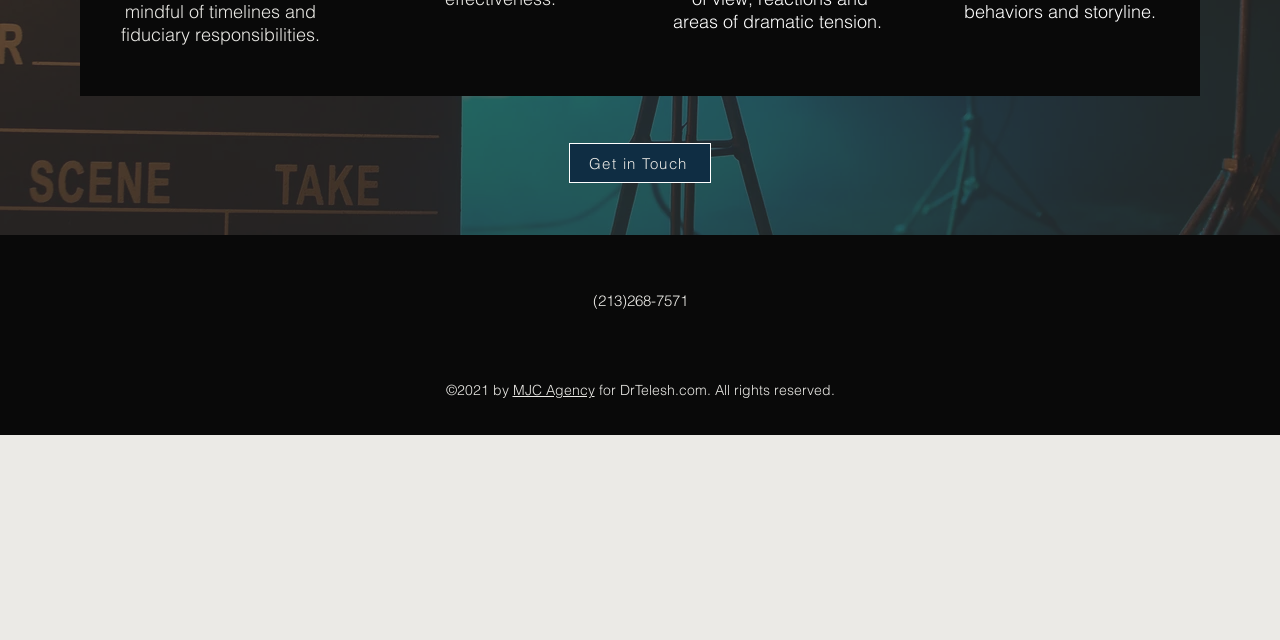Given the element description MJC Agency, specify the bounding box coordinates of the corresponding UI element in the format (top-left x, top-left y, bottom-right x, bottom-right y). All values must be between 0 and 1.

[0.4, 0.596, 0.464, 0.624]